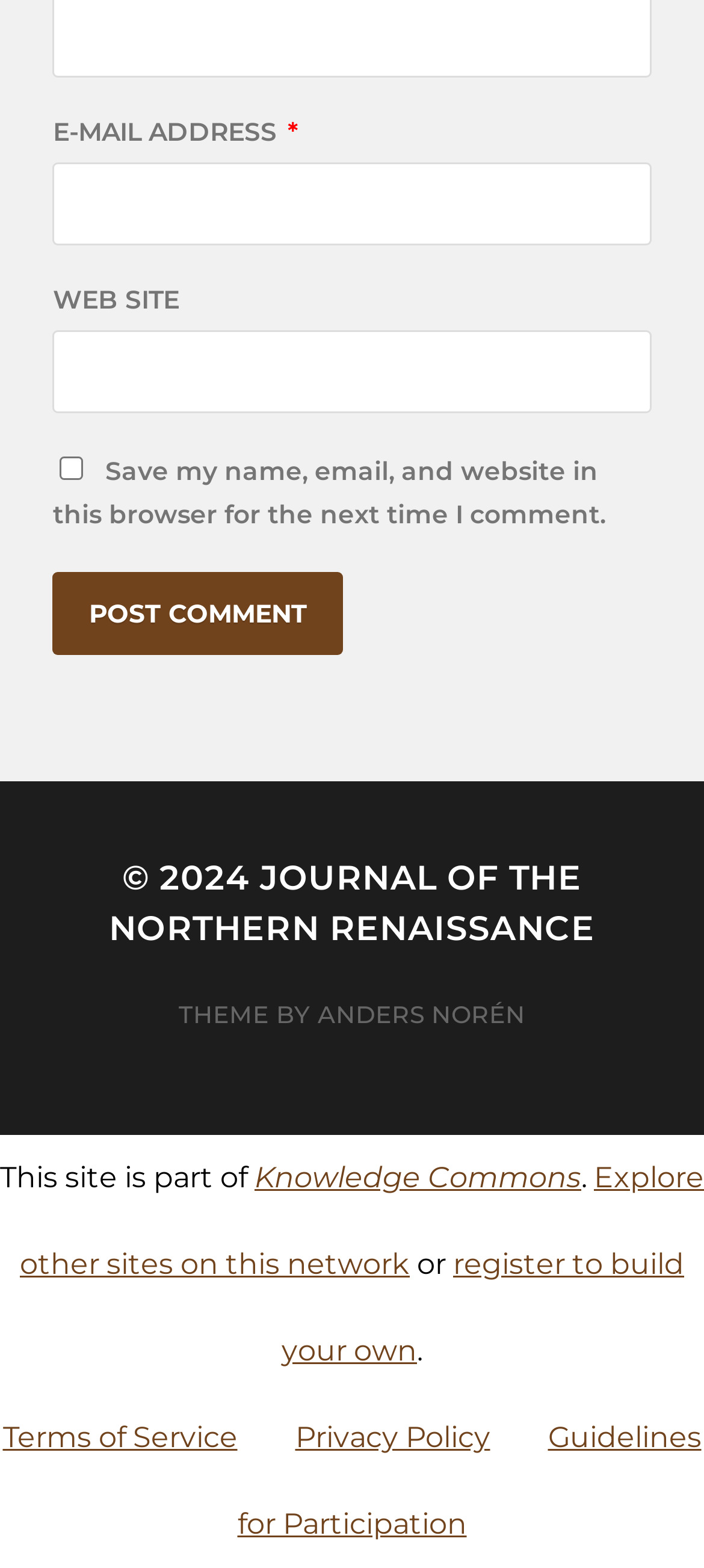Find the bounding box of the UI element described as: "Advertising". The bounding box coordinates should be given as four float values between 0 and 1, i.e., [left, top, right, bottom].

None